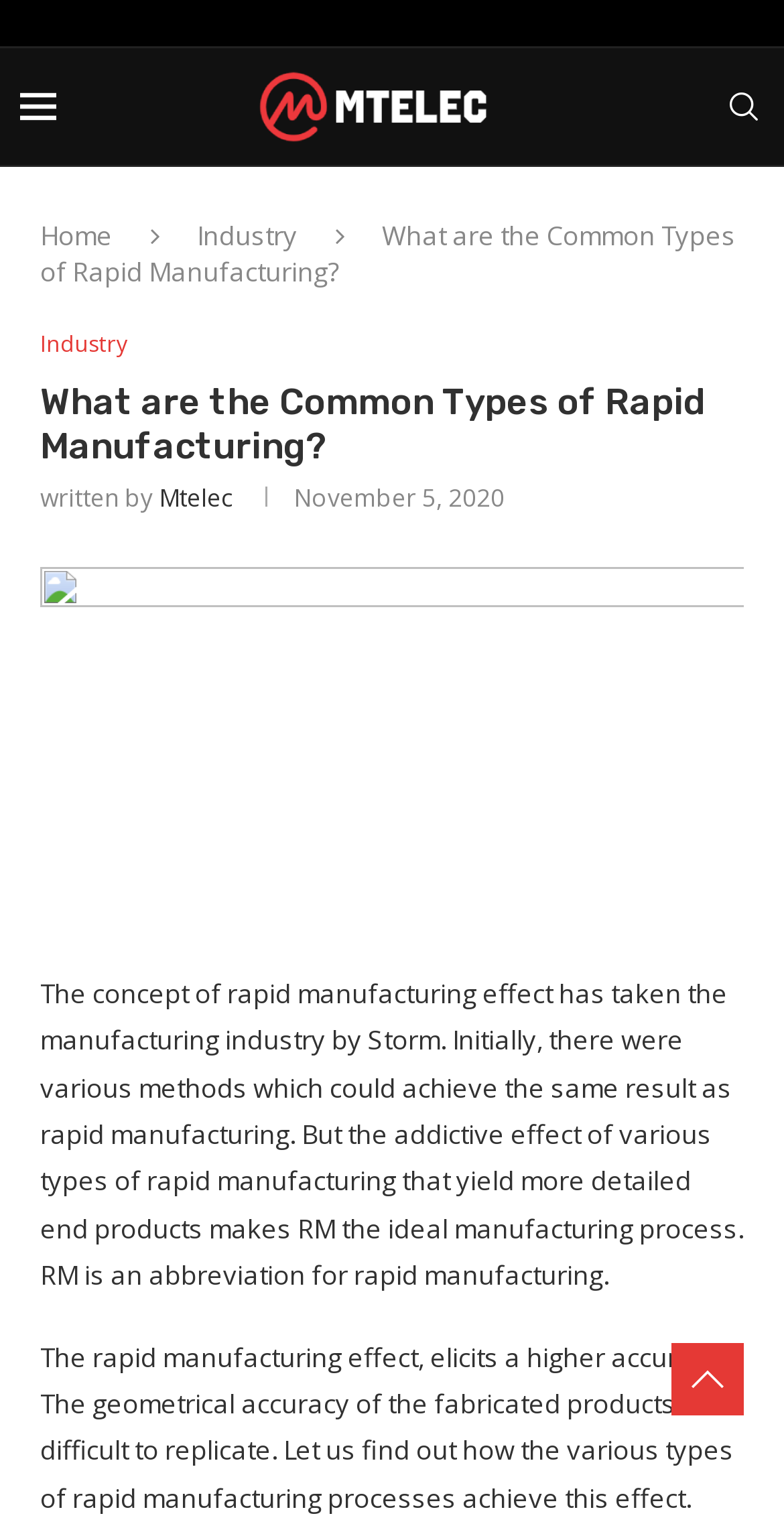Who wrote the article?
Answer the question with a thorough and detailed explanation.

The webpage contains a link with the text 'written by' followed by a link with the text 'Mtelec', suggesting that Mtelec is the author of the article.